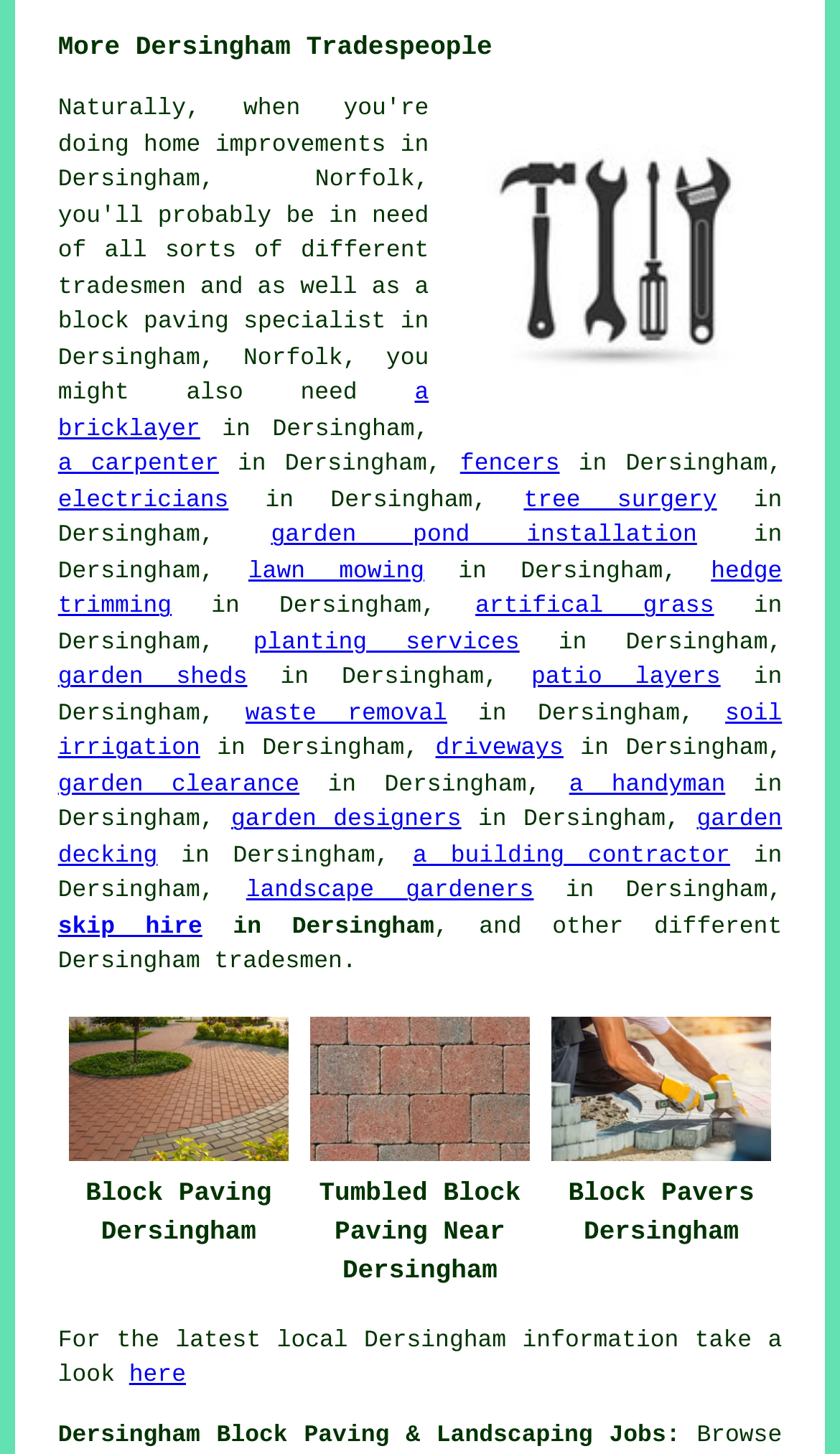Bounding box coordinates are to be given in the format (top-left x, top-left y, bottom-right x, bottom-right y). All values must be floating point numbers between 0 and 1. Provide the bounding box coordinate for the UI element described as: Matthew Scott

None